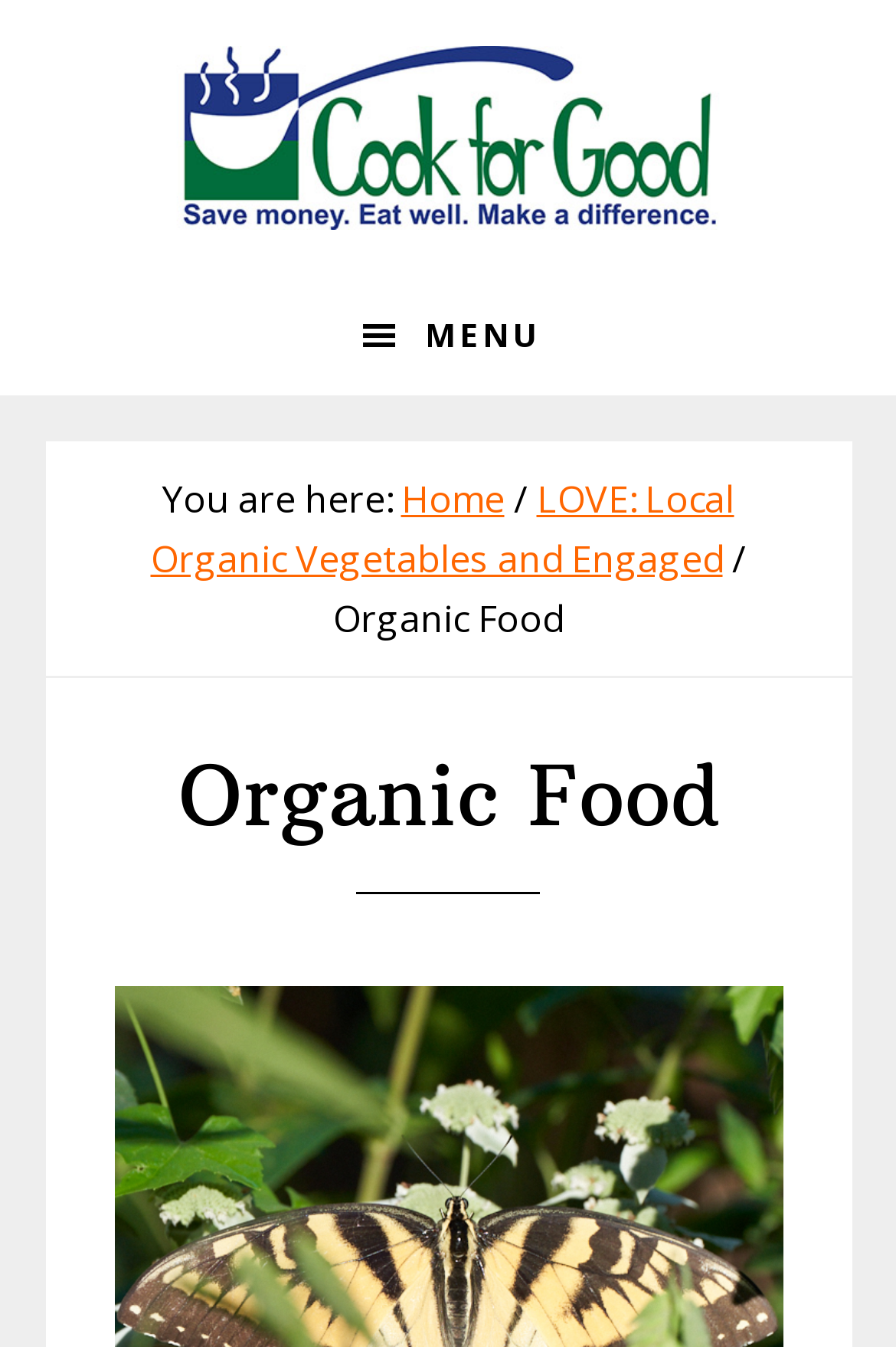Summarize the webpage with intricate details.

The webpage is about Organic Food. At the top left corner, there are three "Skip to" links, which are "Skip to primary navigation", "Skip to main content", and "Skip to footer". Below these links, there is a "Cook for Good" link. 

On the top right corner, there is a MENU button. When expanded, it displays a navigation menu. The menu starts with a "You are here:" label, followed by a "Home" link, a breadcrumb separator, and then a "LOVE: Local Organic Vegetables and Engaged" link. Another breadcrumb separator is placed after this link. 

The main content of the webpage is headed by a large "Organic Food" title, which is centered at the top of the page.